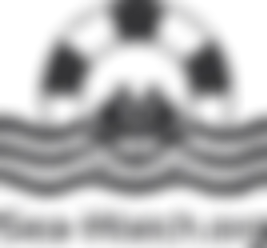What is represented by the stylized waves in the logo?
Offer a detailed and full explanation in response to the question.

The stylized waves in the logo represent the sea, which is a key aspect of the organization's mission to aid those in distress at sea. This is inferred from the caption, which mentions that the waves represent the sea.